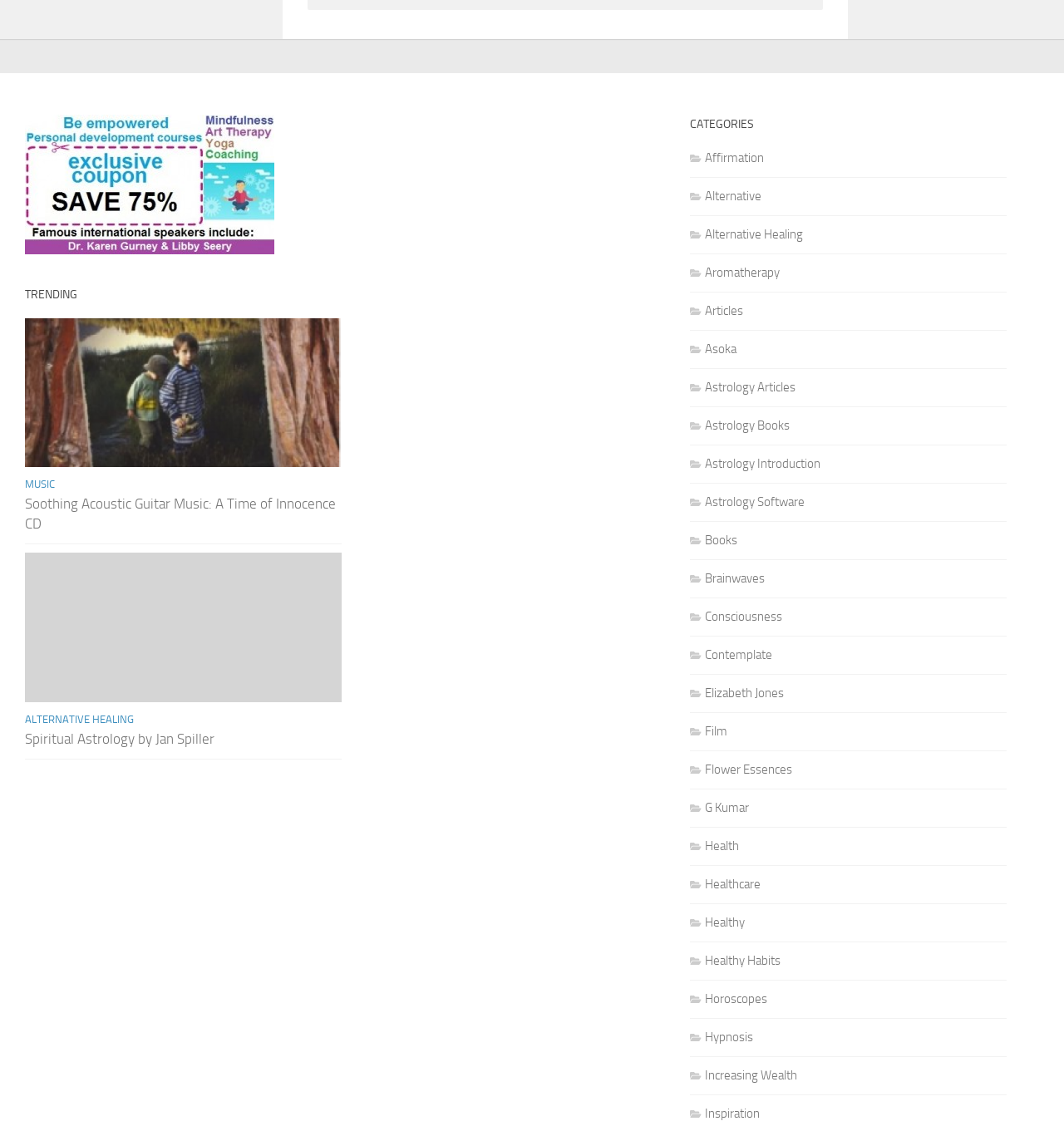Identify the bounding box of the HTML element described here: "Astrology Articles". Provide the coordinates as four float numbers between 0 and 1: [left, top, right, bottom].

[0.649, 0.336, 0.748, 0.349]